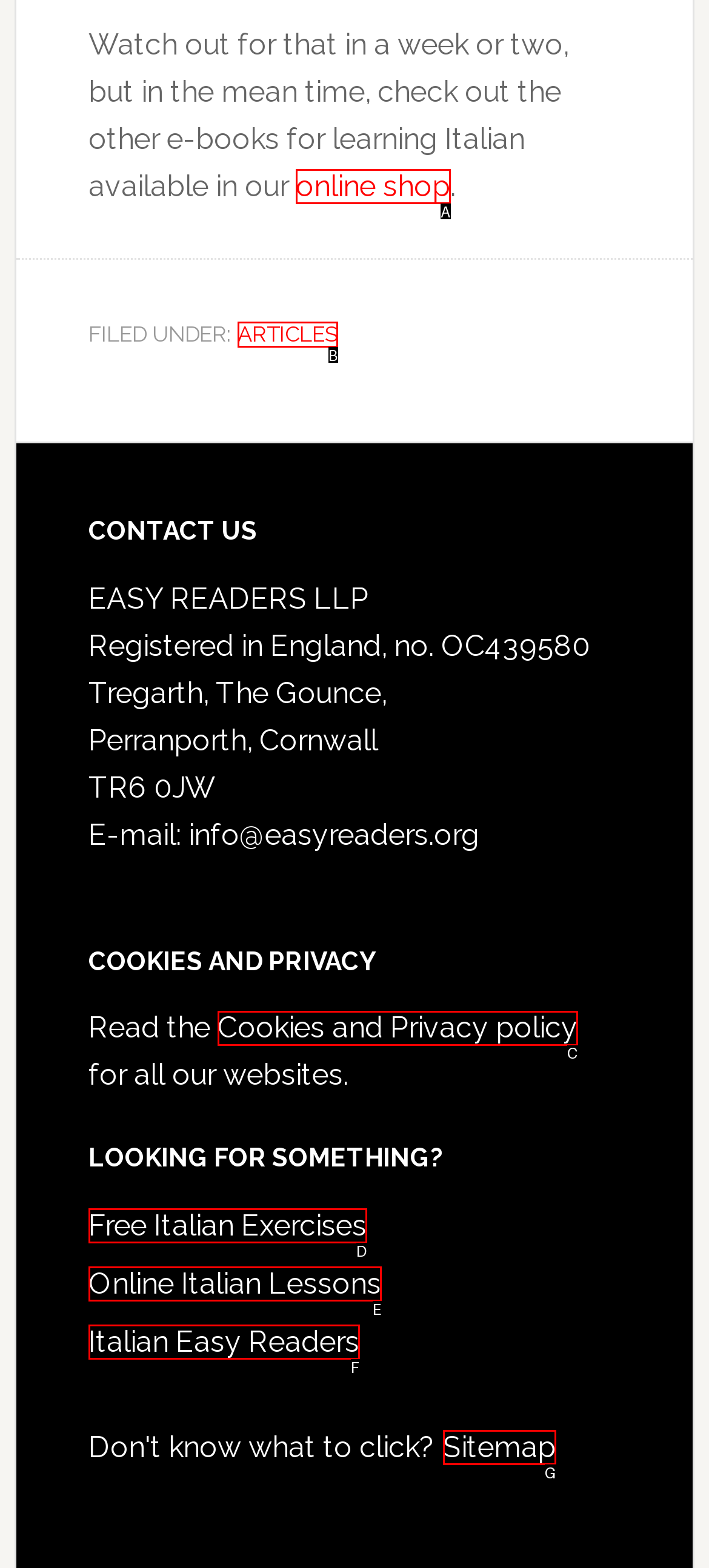Identify the HTML element that matches the description: Articles. Provide the letter of the correct option from the choices.

B